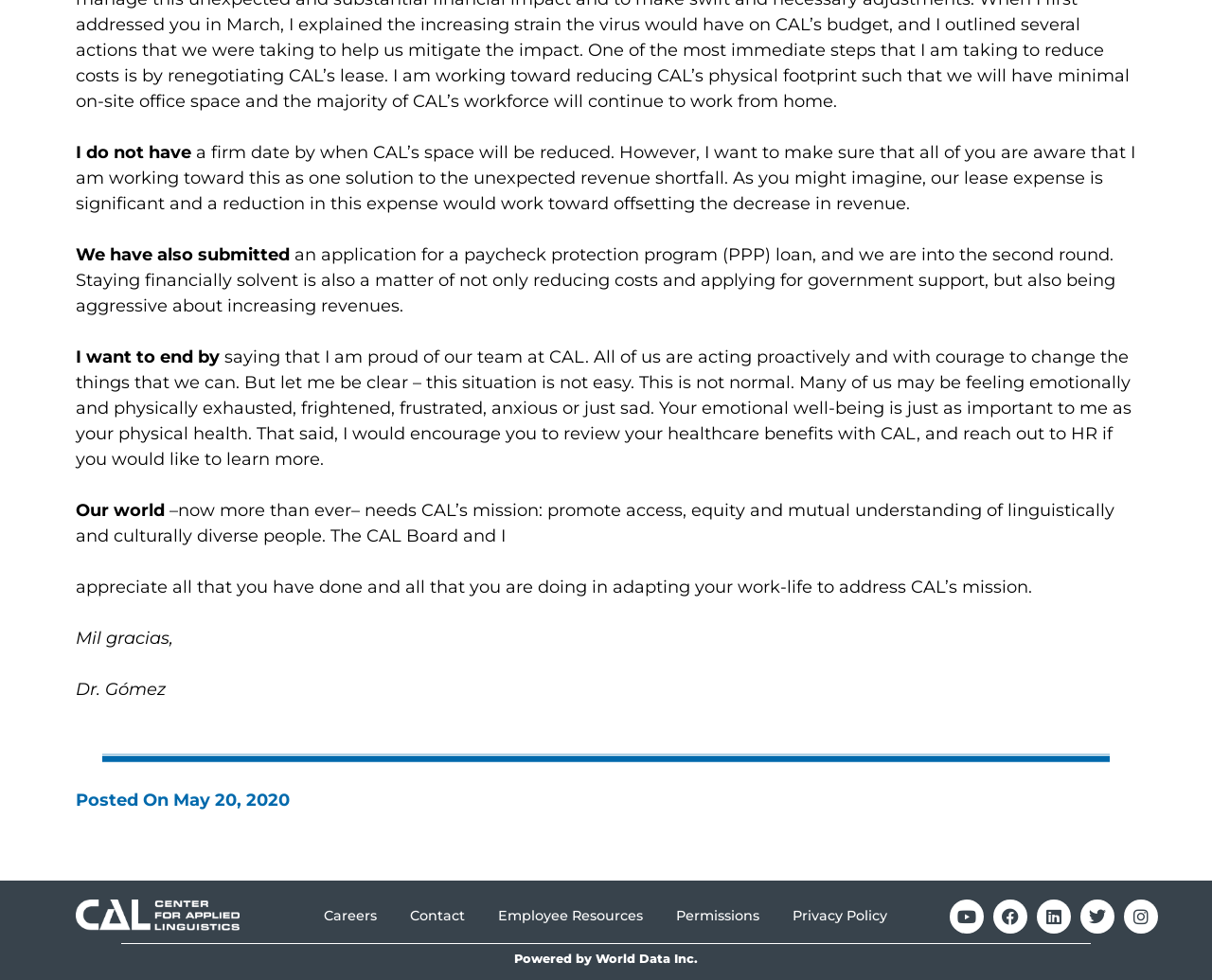Calculate the bounding box coordinates of the UI element given the description: "Employee Resources".

[0.411, 0.925, 0.53, 0.946]